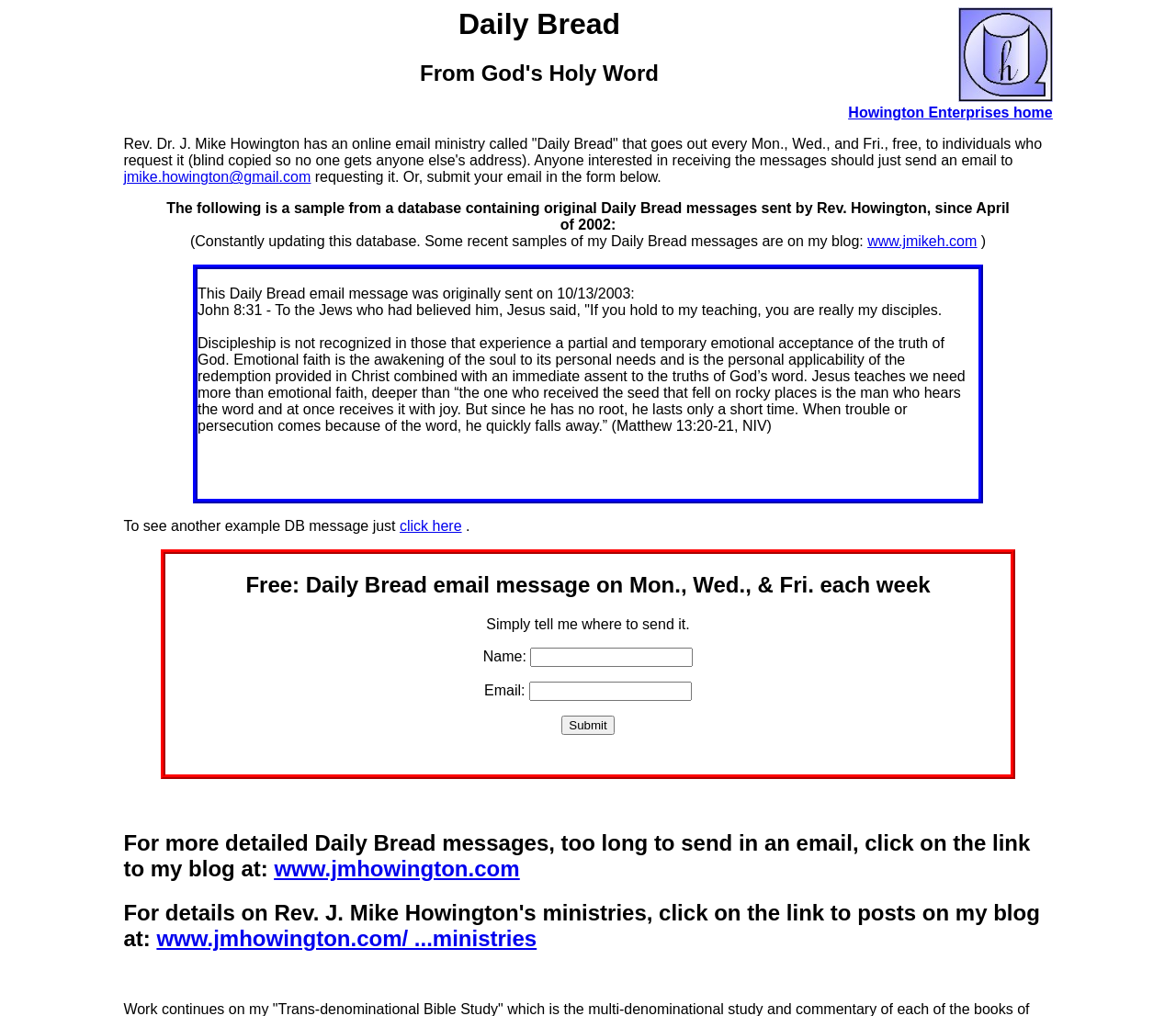Provide an in-depth description of the elements and layout of the webpage.

The webpage is about Rev. Dr. J. Mike Howington's online ministry, "Daily Bread", which sends out daily email messages. At the top of the page, there is a heading "Daily Bread" and an image to the right of it. Below the heading, there is another heading "From God's Holy Word". 

On the left side of the page, there is a block of text that describes the "Daily Bread" ministry, including how to request the daily email messages. Below this text, there is a form to submit an email address to receive the messages. 

To the right of the form, there is a blockquote section that contains a sample of a "Daily Bread" message, which is a biblical passage with a commentary. This section also includes a link to the author's blog, where more recent samples of "Daily Bread" messages can be found.

Below the blockquote section, there is another blockquote section that contains a longer "Daily Bread" message, which is a biblical passage with a commentary. This message was originally sent on October 13, 2003.

Further down the page, there is a heading "Free: Daily Bread email message on Mon., Wed., & Fri. each week" and a form to submit a name and email address to receive the messages. 

At the bottom of the page, there are two headings that link to the author's blog, one for more detailed "Daily Bread" messages and another for details on the author's ministries.